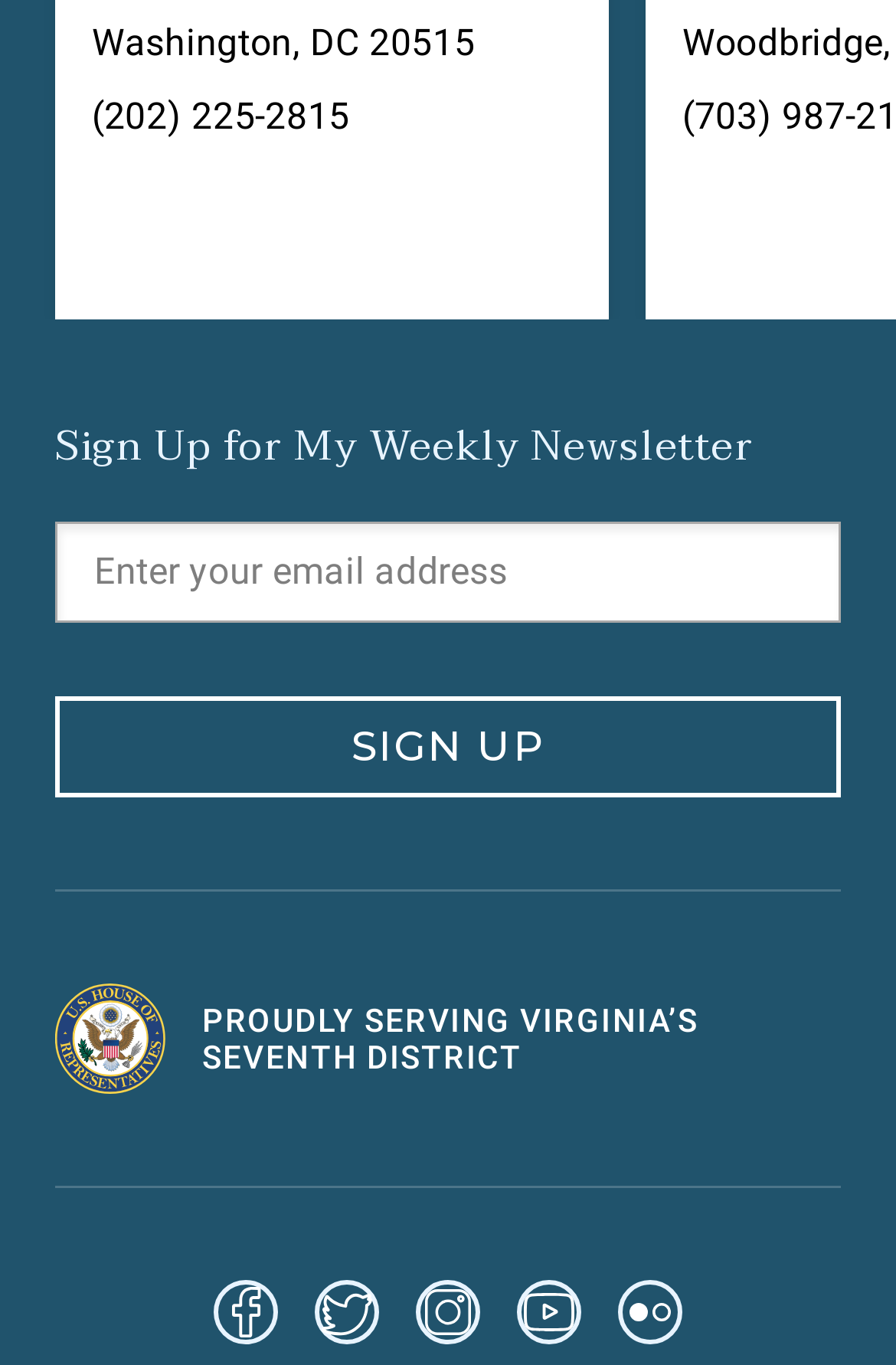Provide the bounding box coordinates of the HTML element this sentence describes: "aria-label="facebook"".

[0.238, 0.938, 0.31, 0.985]